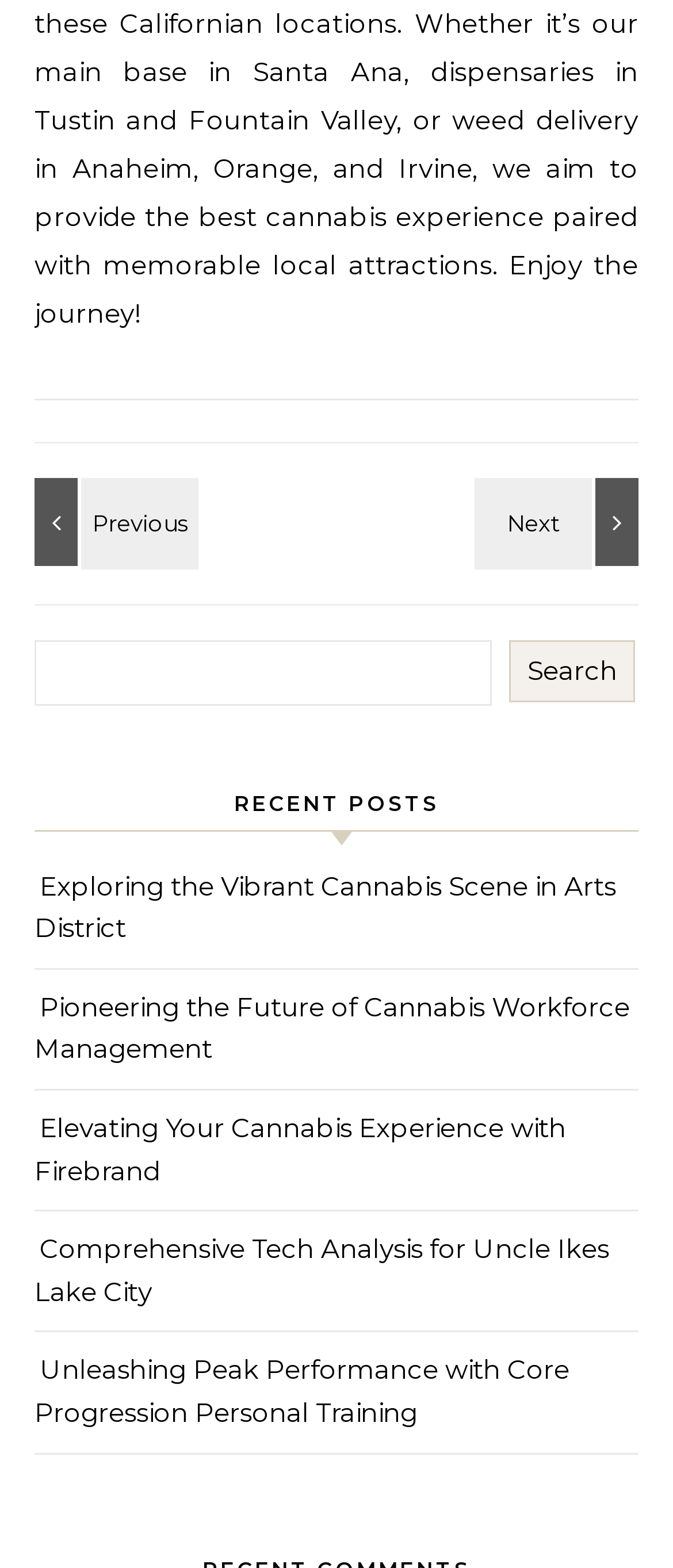Please identify the bounding box coordinates of the element that needs to be clicked to perform the following instruction: "go to next page".

[0.718, 0.305, 0.949, 0.361]